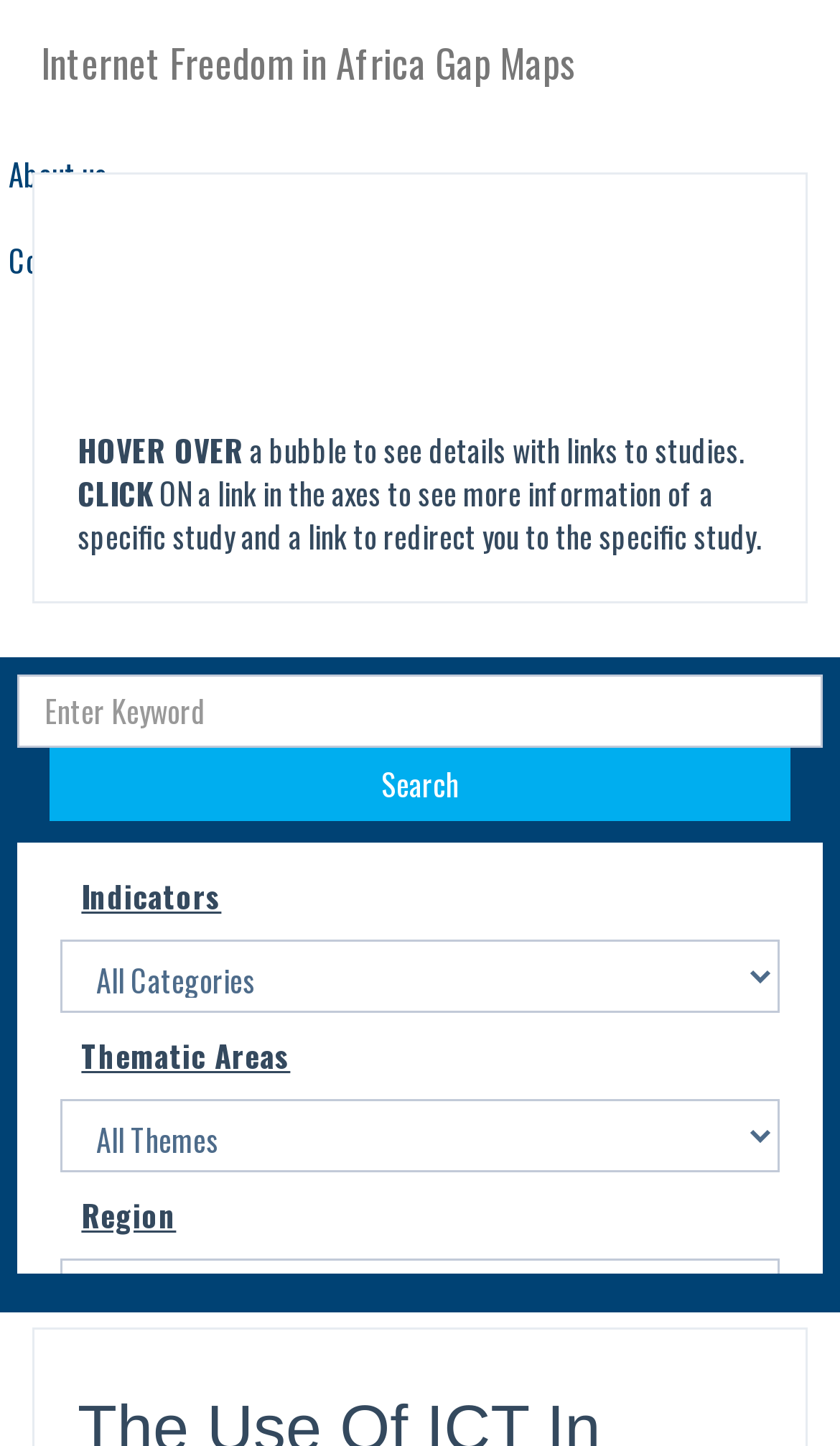Analyze the image and provide a detailed answer to the question: What is the function of the 'Search' button?

The 'Search' button is located next to a textbox with the placeholder 'Enter Keyword', suggesting that the button is used to search for keywords entered in the textbox.